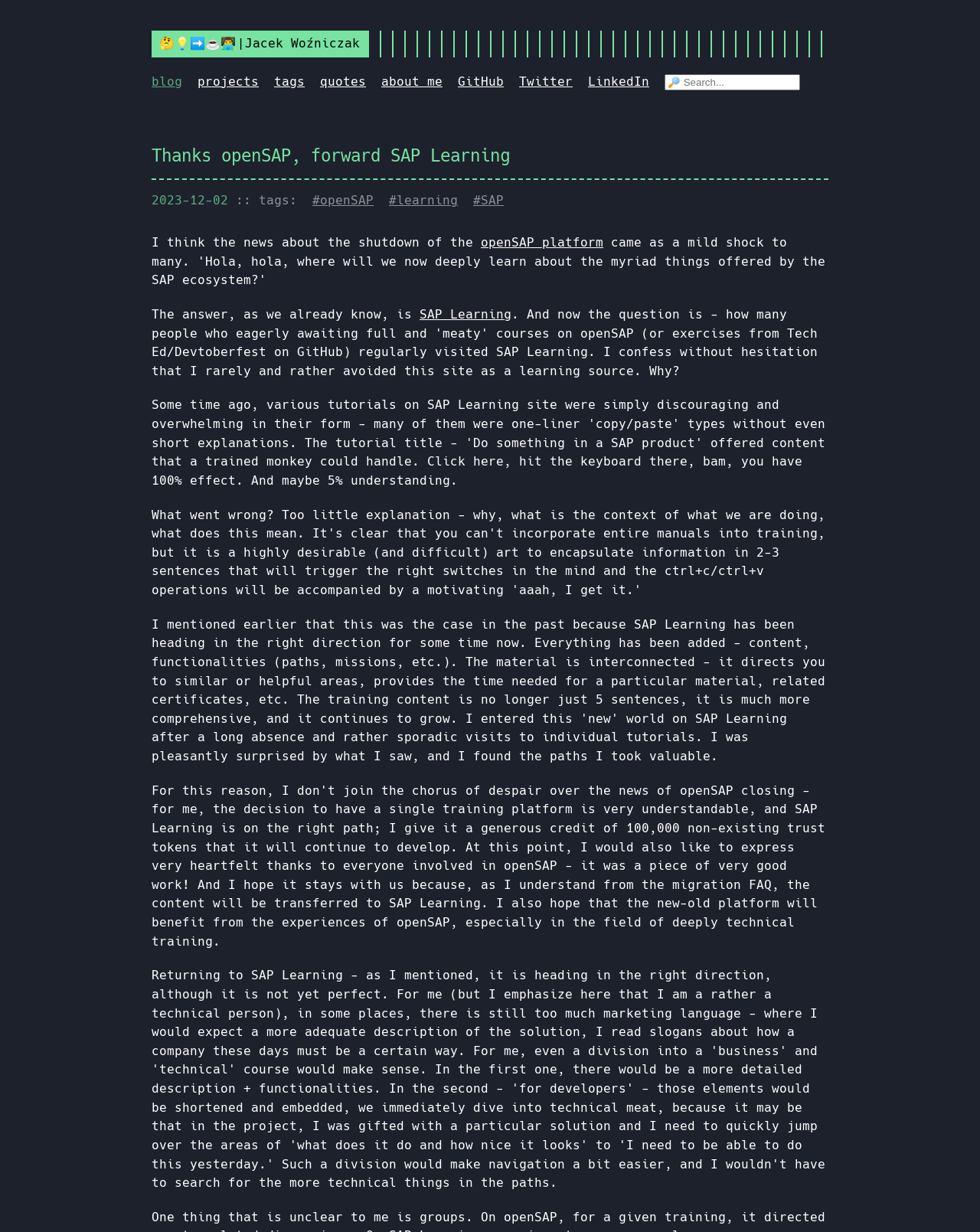Locate the bounding box coordinates of the element that needs to be clicked to carry out the instruction: "learn more about SAP Learning". The coordinates should be given as four float numbers ranging from 0 to 1, i.e., [left, top, right, bottom].

[0.428, 0.249, 0.522, 0.261]